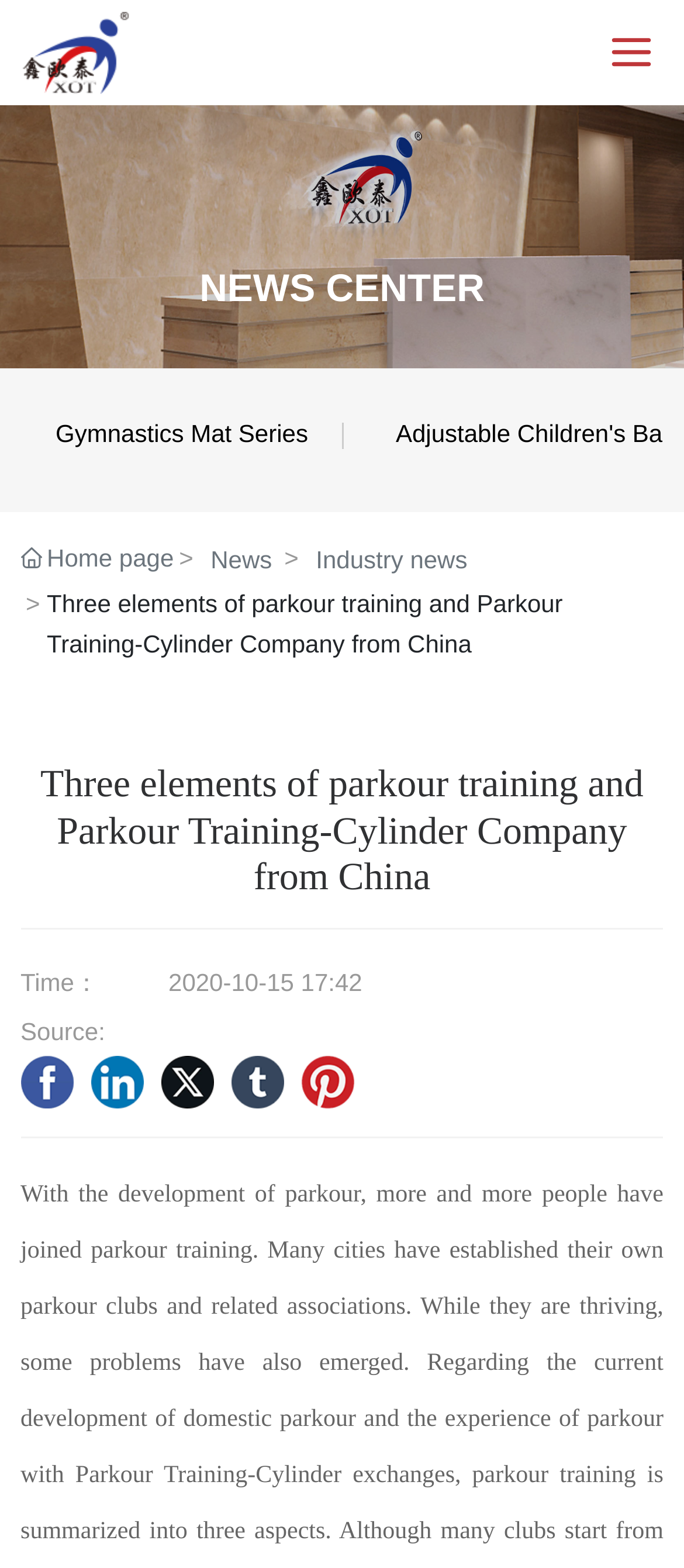Please identify the bounding box coordinates of the clickable element to fulfill the following instruction: "Check Facebook link". The coordinates should be four float numbers between 0 and 1, i.e., [left, top, right, bottom].

[0.03, 0.674, 0.107, 0.707]